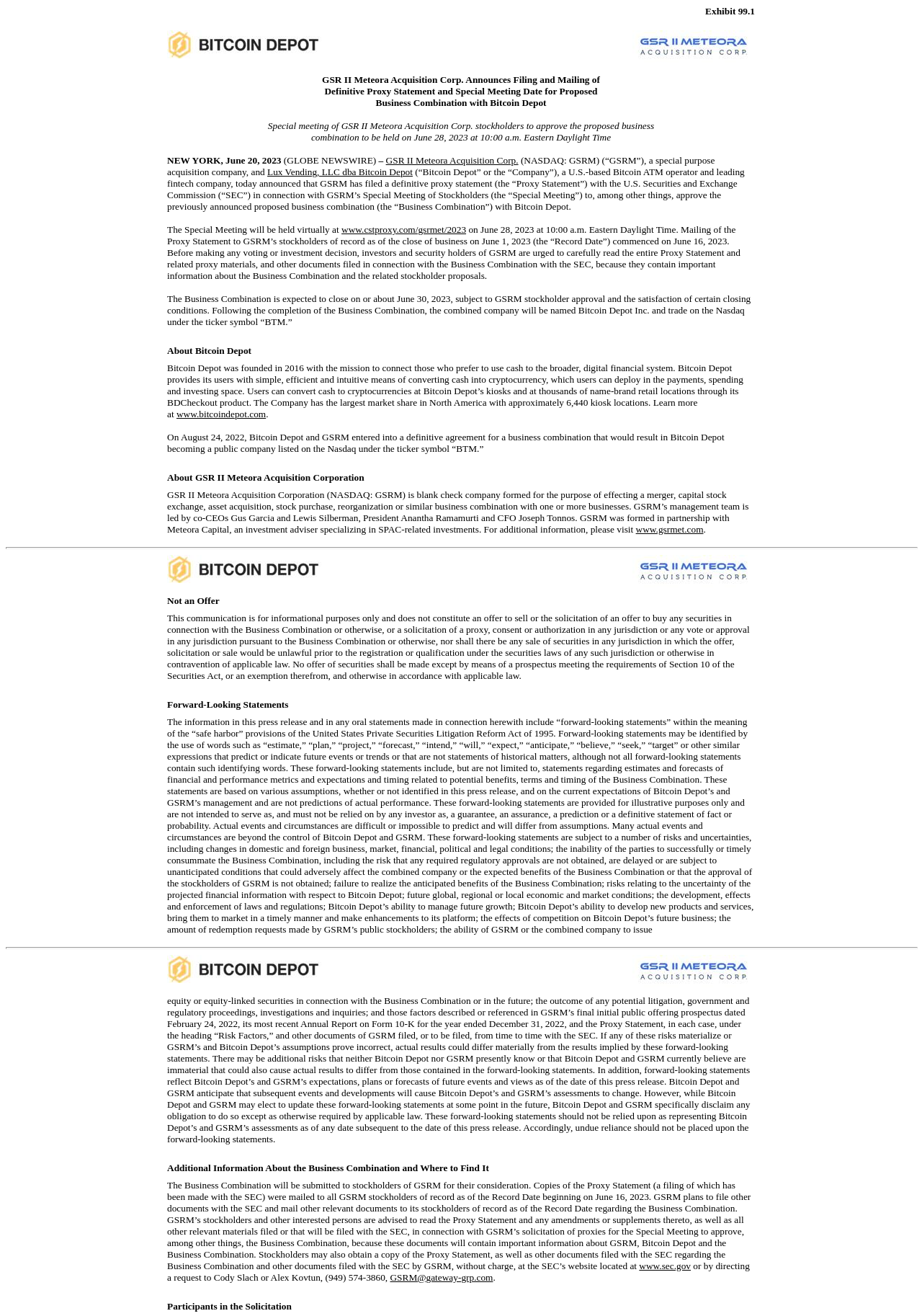Answer the following in one word or a short phrase: 
What is the expected closing date of the Business Combination?

June 30, 2023